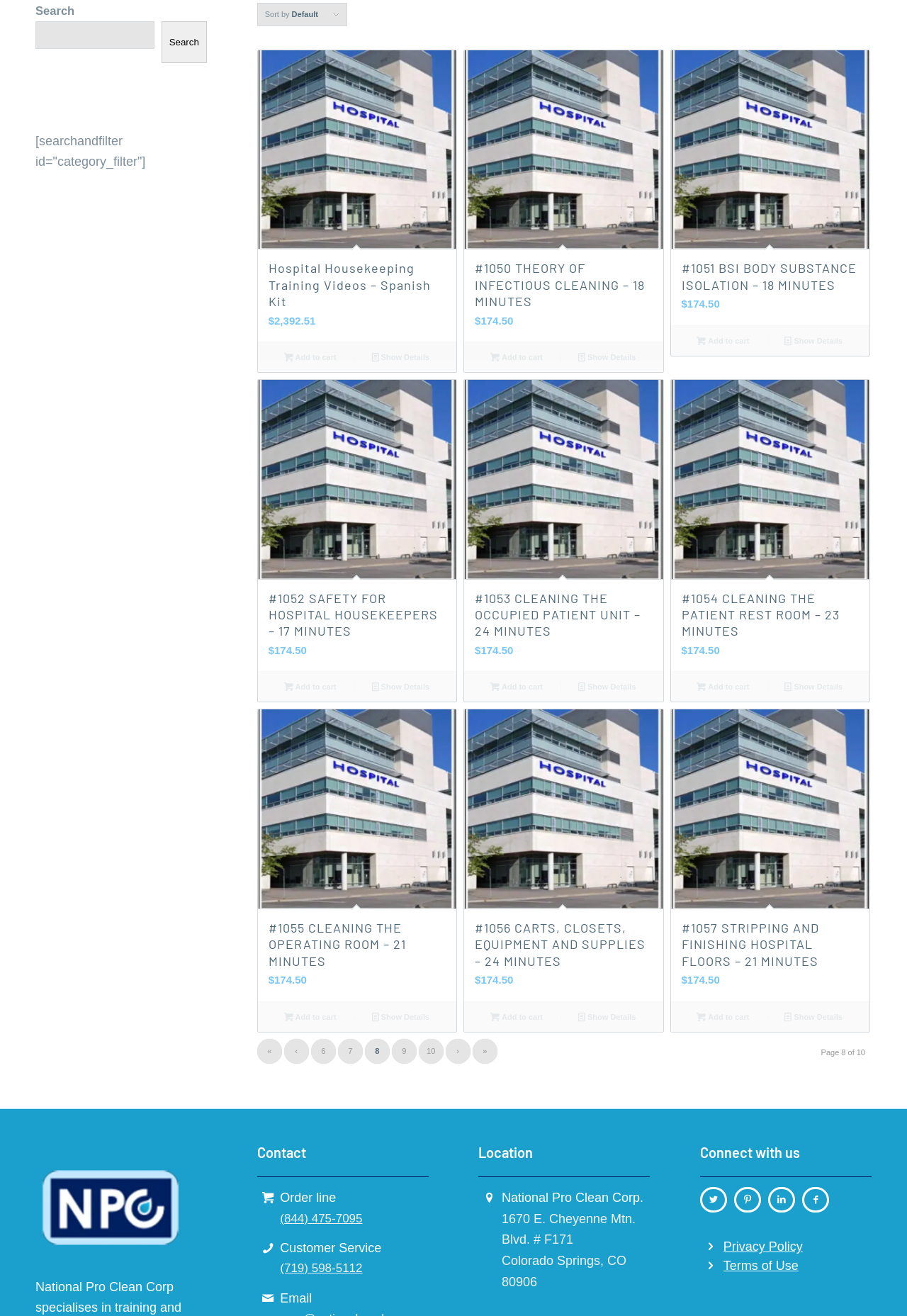Calculate the bounding box coordinates of the UI element given the description: "Show Details".

[0.619, 0.266, 0.719, 0.277]